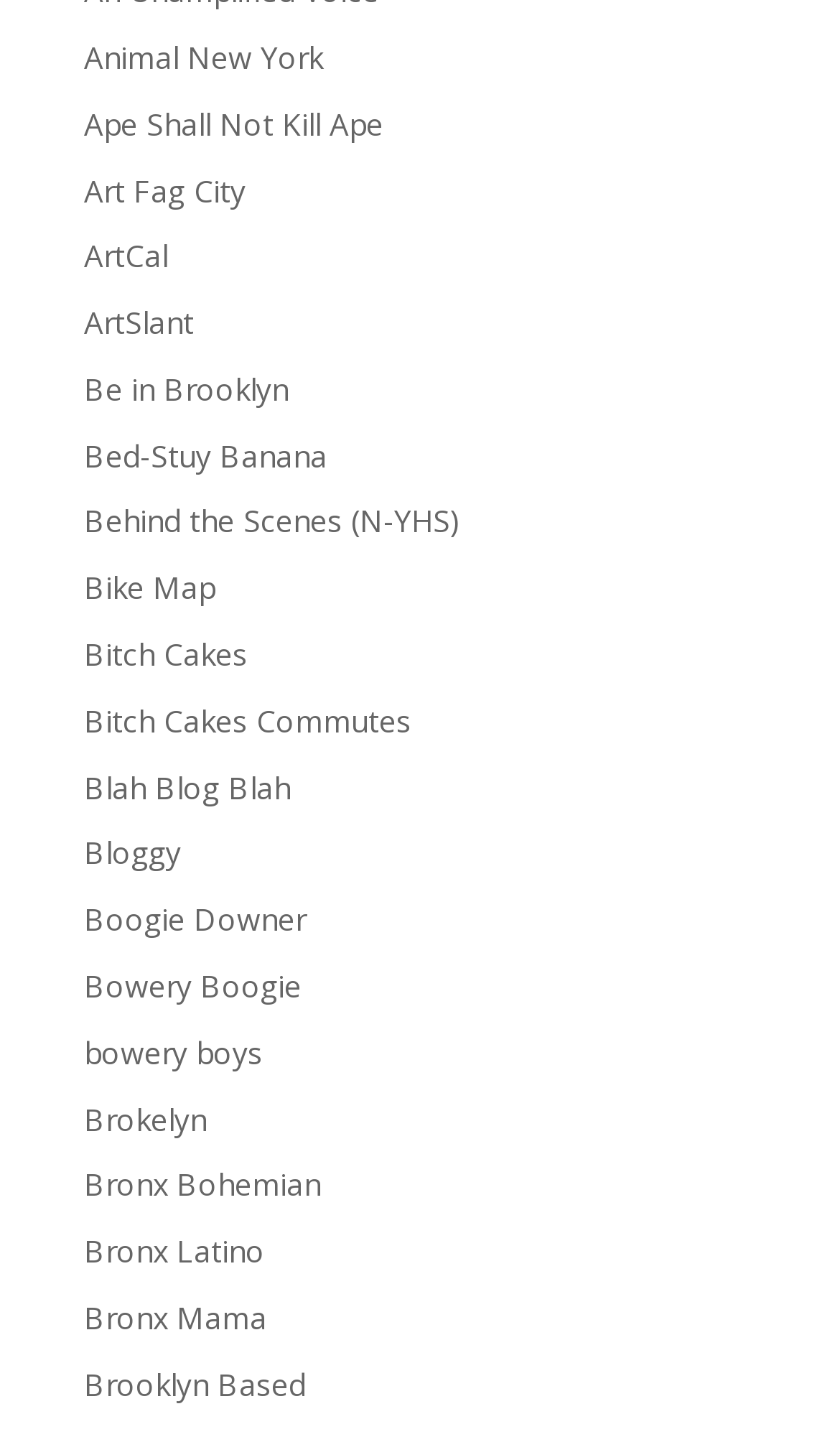Find the bounding box of the element with the following description: "alt="Hoops College"". The coordinates must be four float numbers between 0 and 1, formatted as [left, top, right, bottom].

None